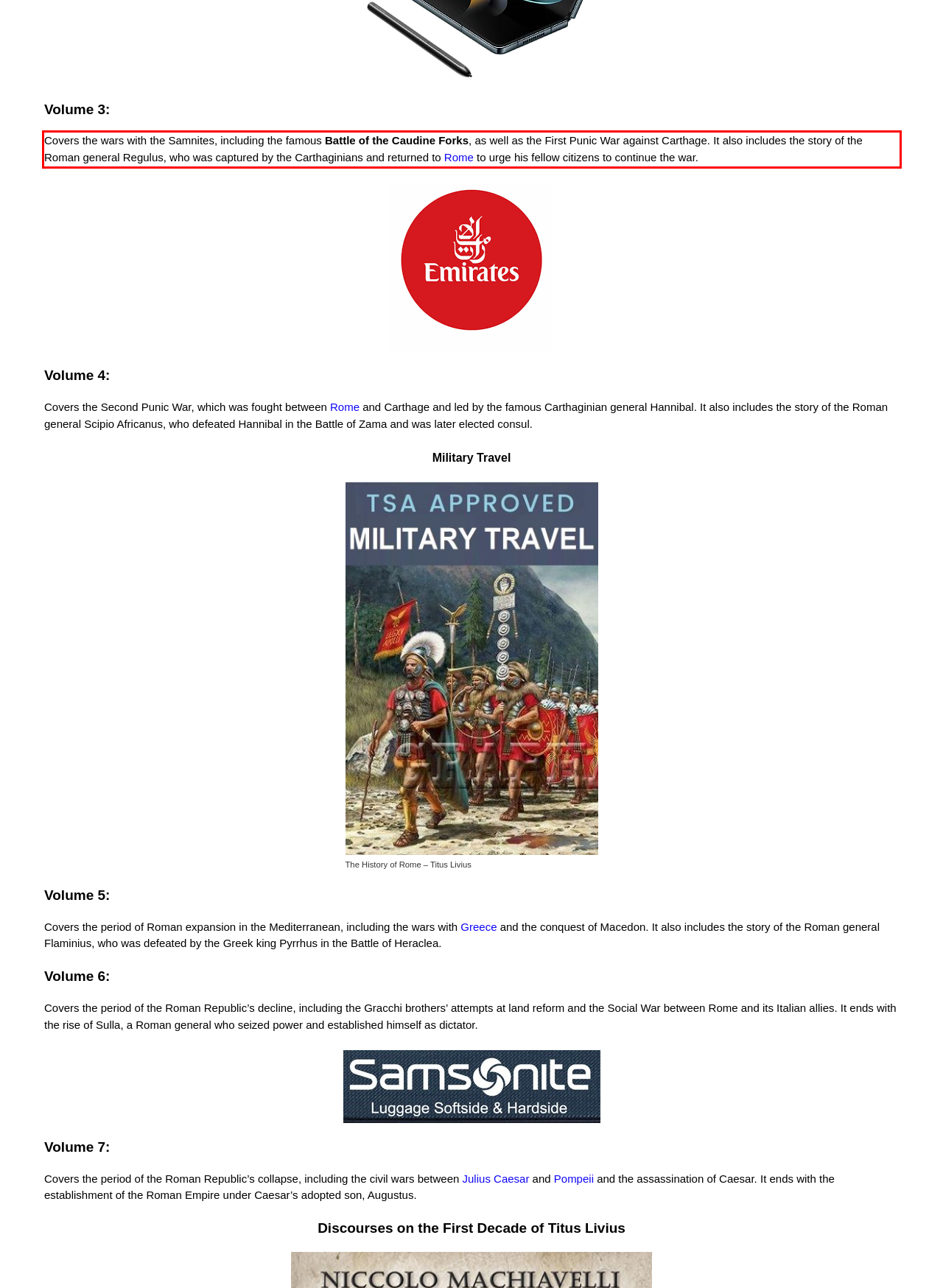Perform OCR on the text inside the red-bordered box in the provided screenshot and output the content.

Covers the wars with the Samnites, including the famous Battle of the Caudine Forks, as well as the First Punic War against Carthage. It also includes the story of the Roman general Regulus, who was captured by the Carthaginians and returned to Rome to urge his fellow citizens to continue the war.